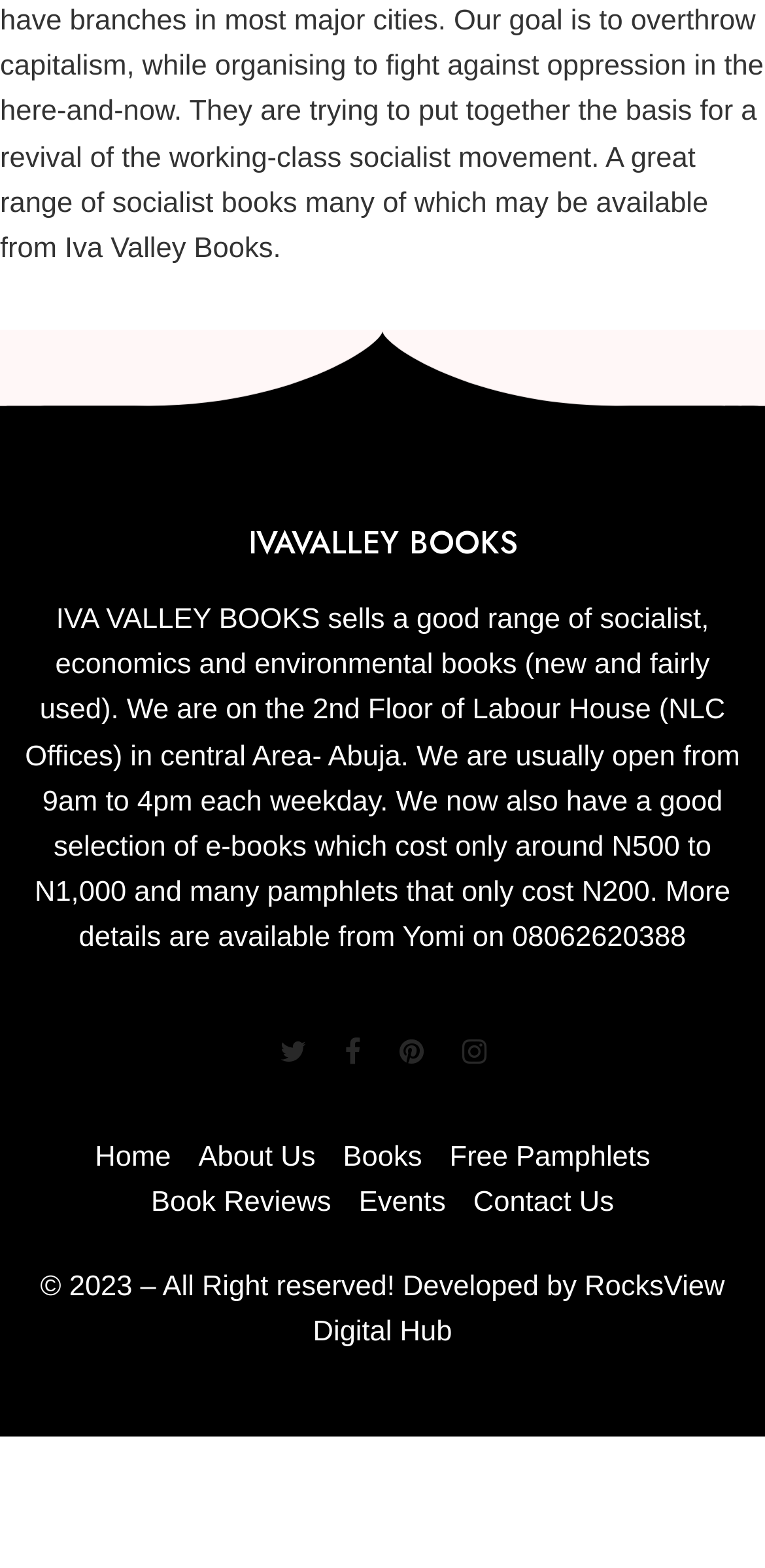What is the year of copyright?
Refer to the image and give a detailed response to the question.

The year of copyright can be found in the StaticText element at the bottom of the page, which reads '© 2023 – All Right reserved!'.